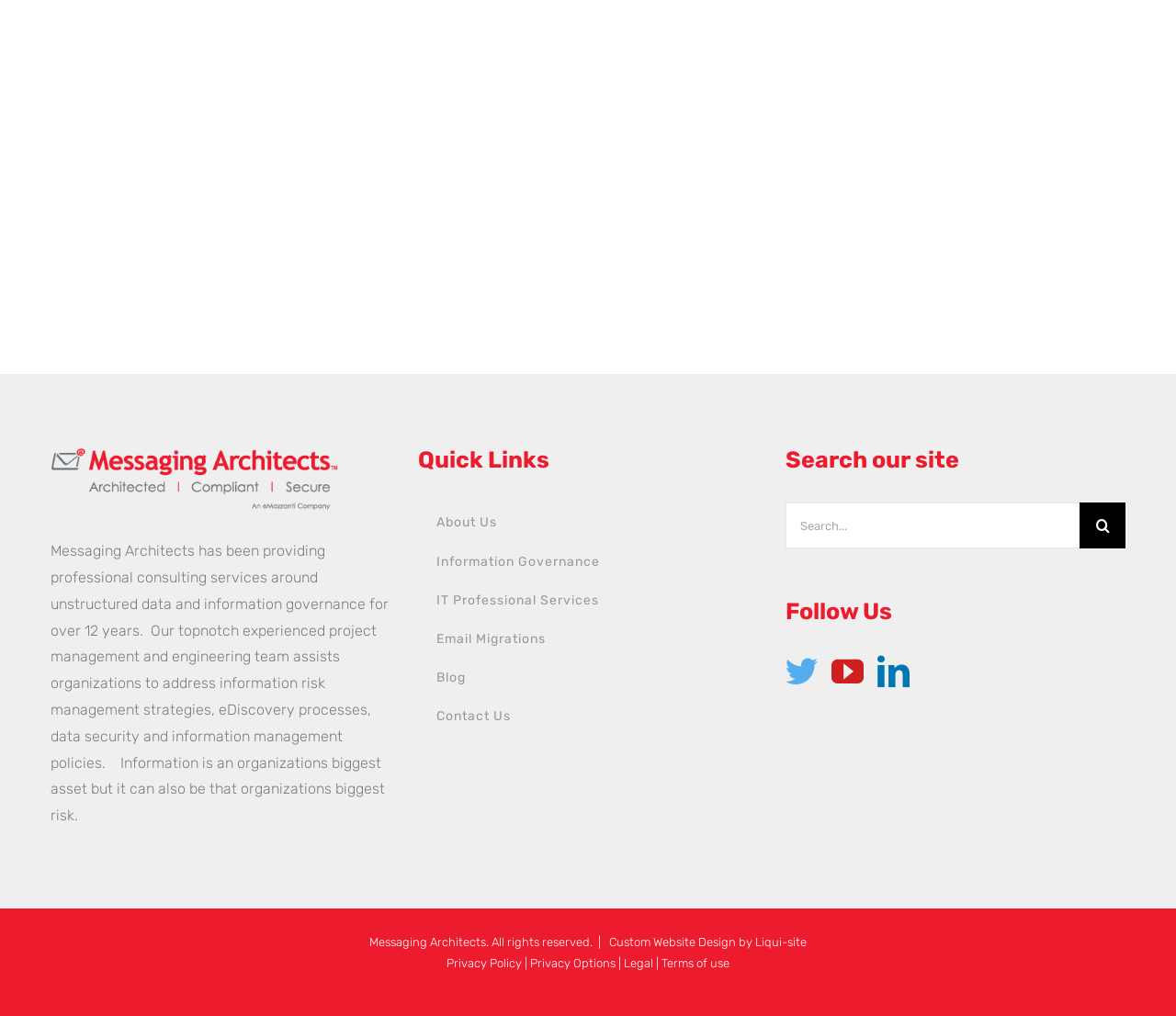How many social media links are there?
Answer with a single word or phrase, using the screenshot for reference.

3